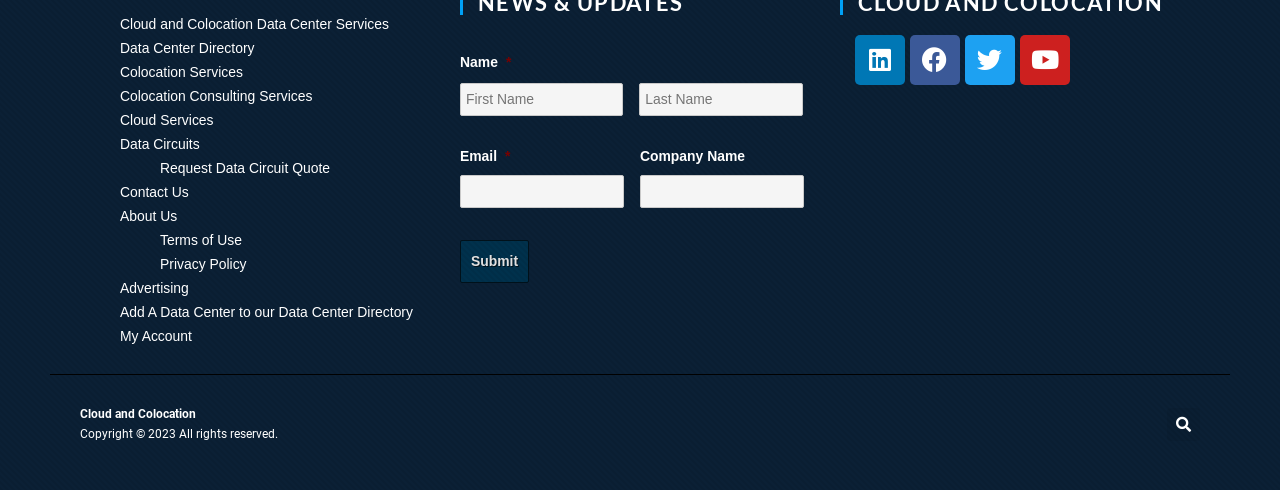What type of information is required to submit the form?
Look at the image and respond with a one-word or short phrase answer.

Name, email, and company name